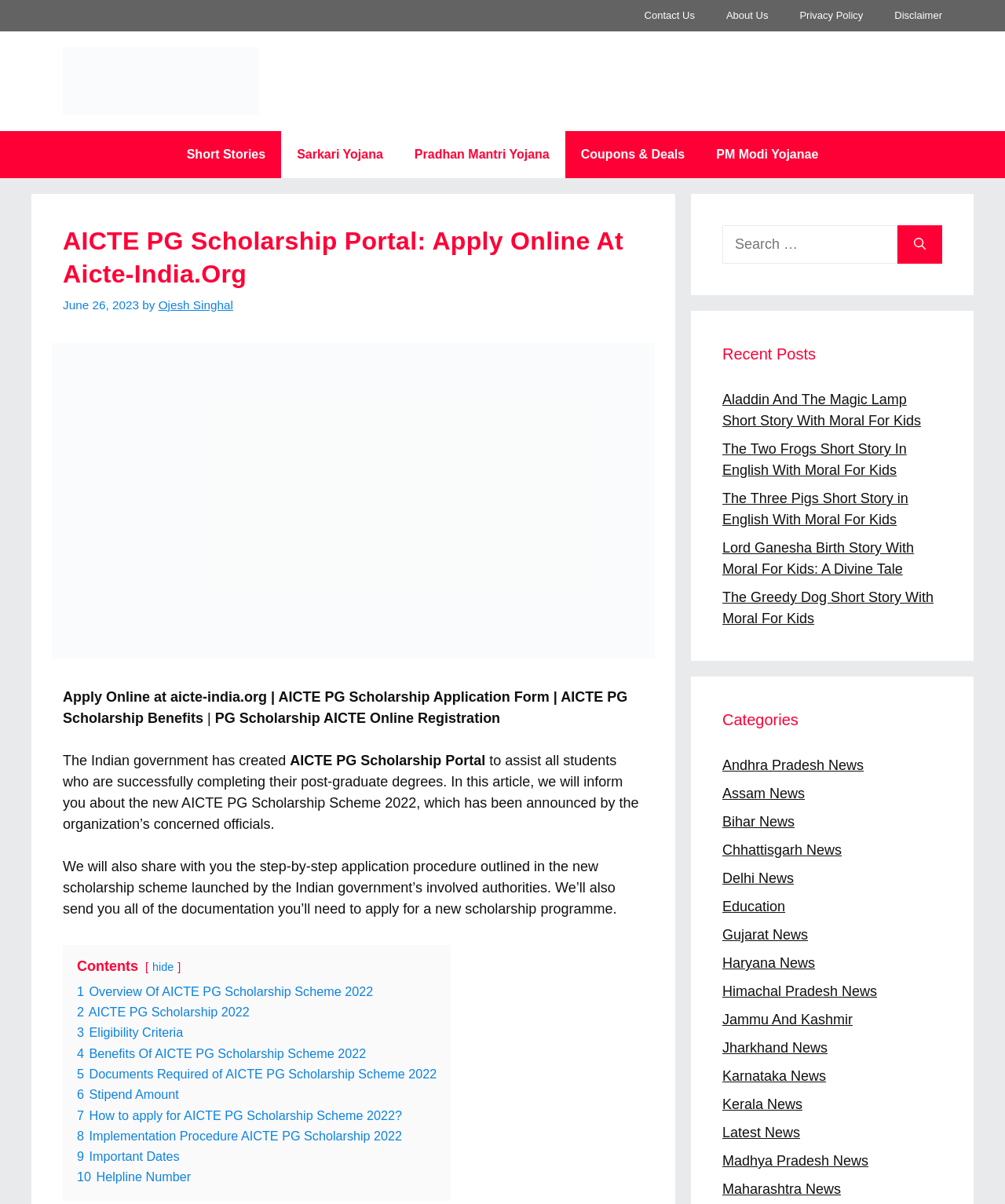Can you identify the bounding box coordinates of the clickable region needed to carry out this instruction: 'Click on the 'Eligibility Criteria' link'? The coordinates should be four float numbers within the range of 0 to 1, stated as [left, top, right, bottom].

[0.077, 0.852, 0.182, 0.863]